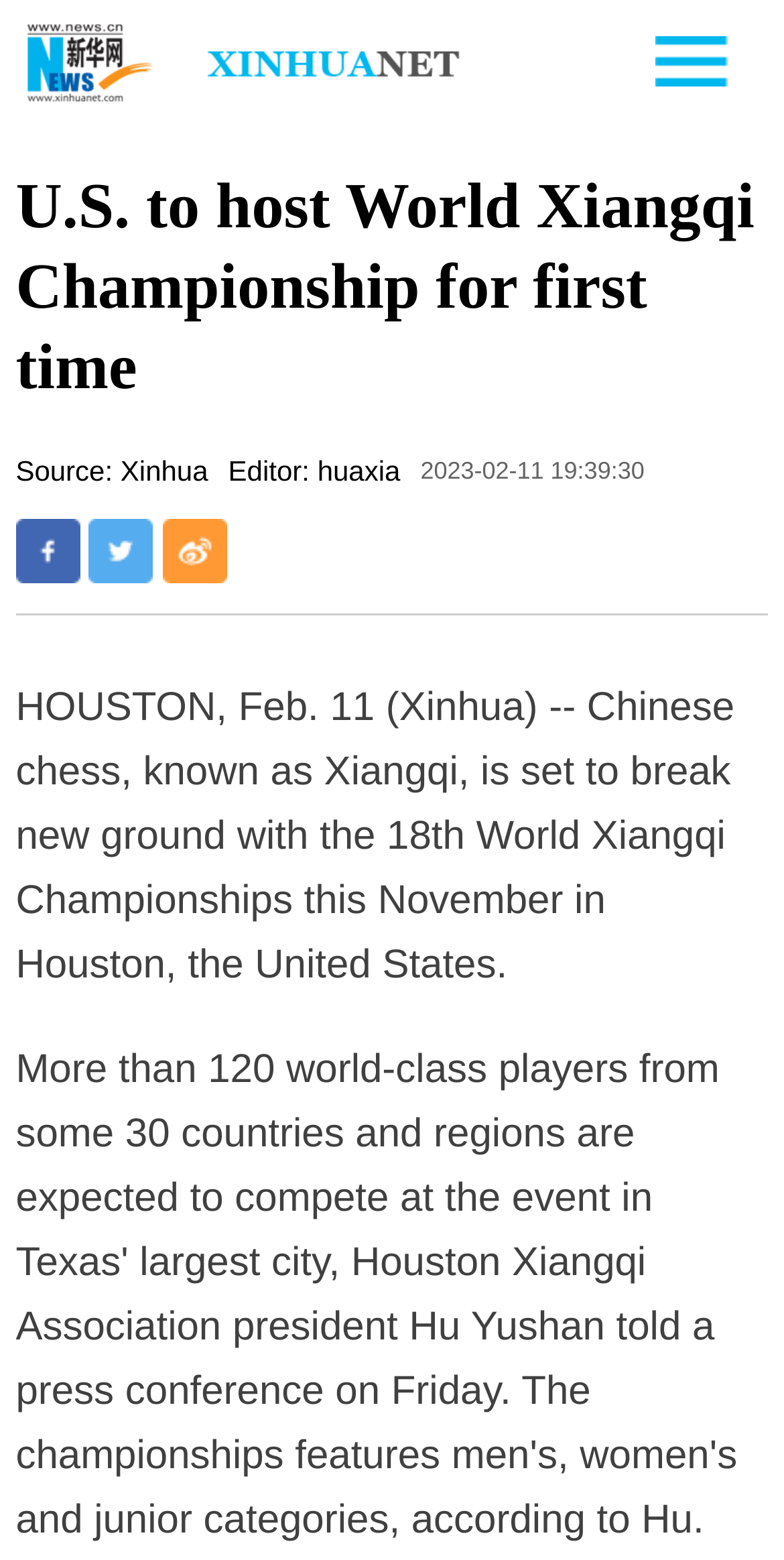Respond to the question below with a single word or phrase:
Who is the editor of the article?

huaxia